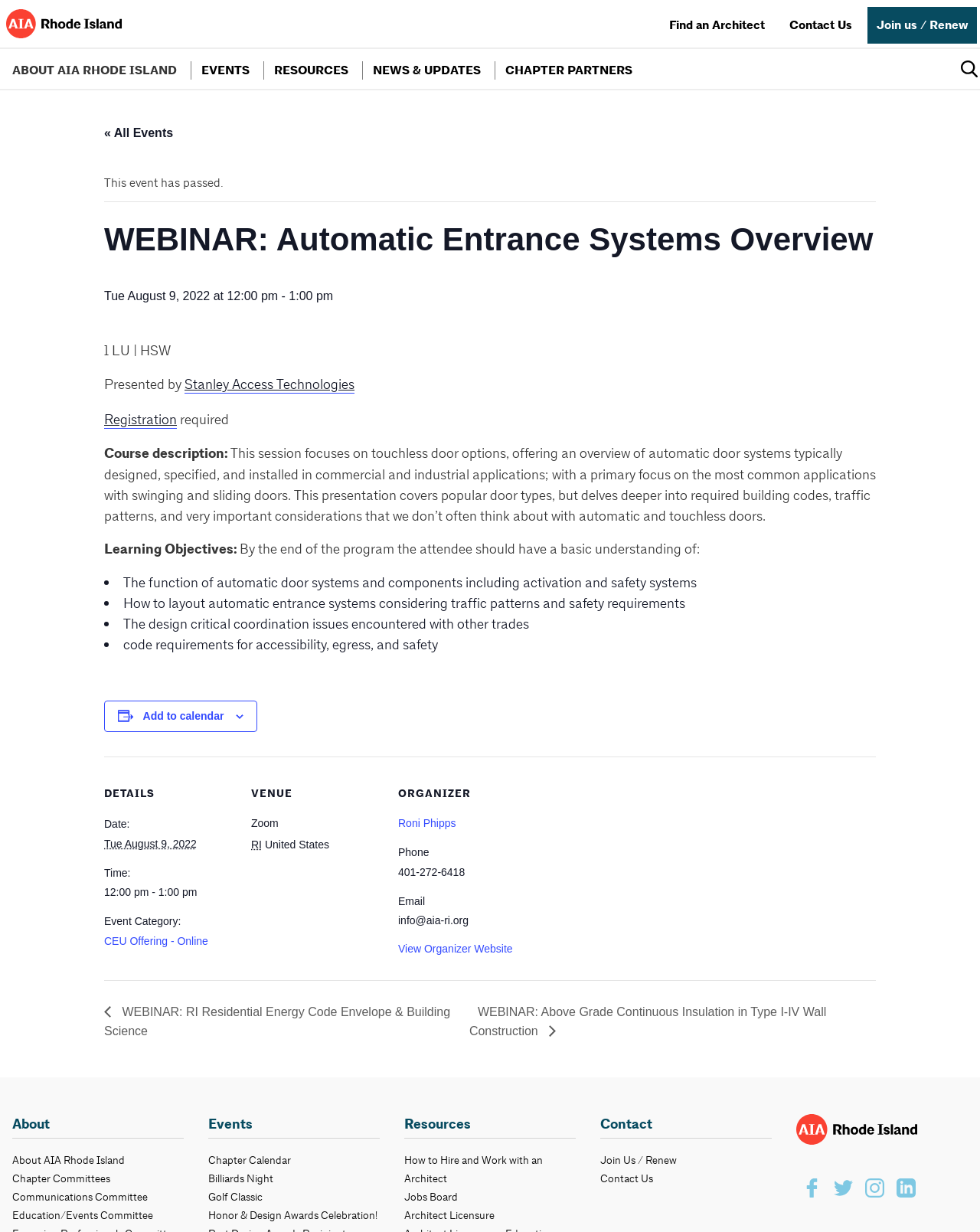Provide the bounding box coordinates, formatted as (top-left x, top-left y, bottom-right x, bottom-right y), with all values being floating point numbers between 0 and 1. Identify the bounding box of the UI element that matches the description: Honor & Design Awards Celebration!

[0.212, 0.981, 0.385, 0.992]